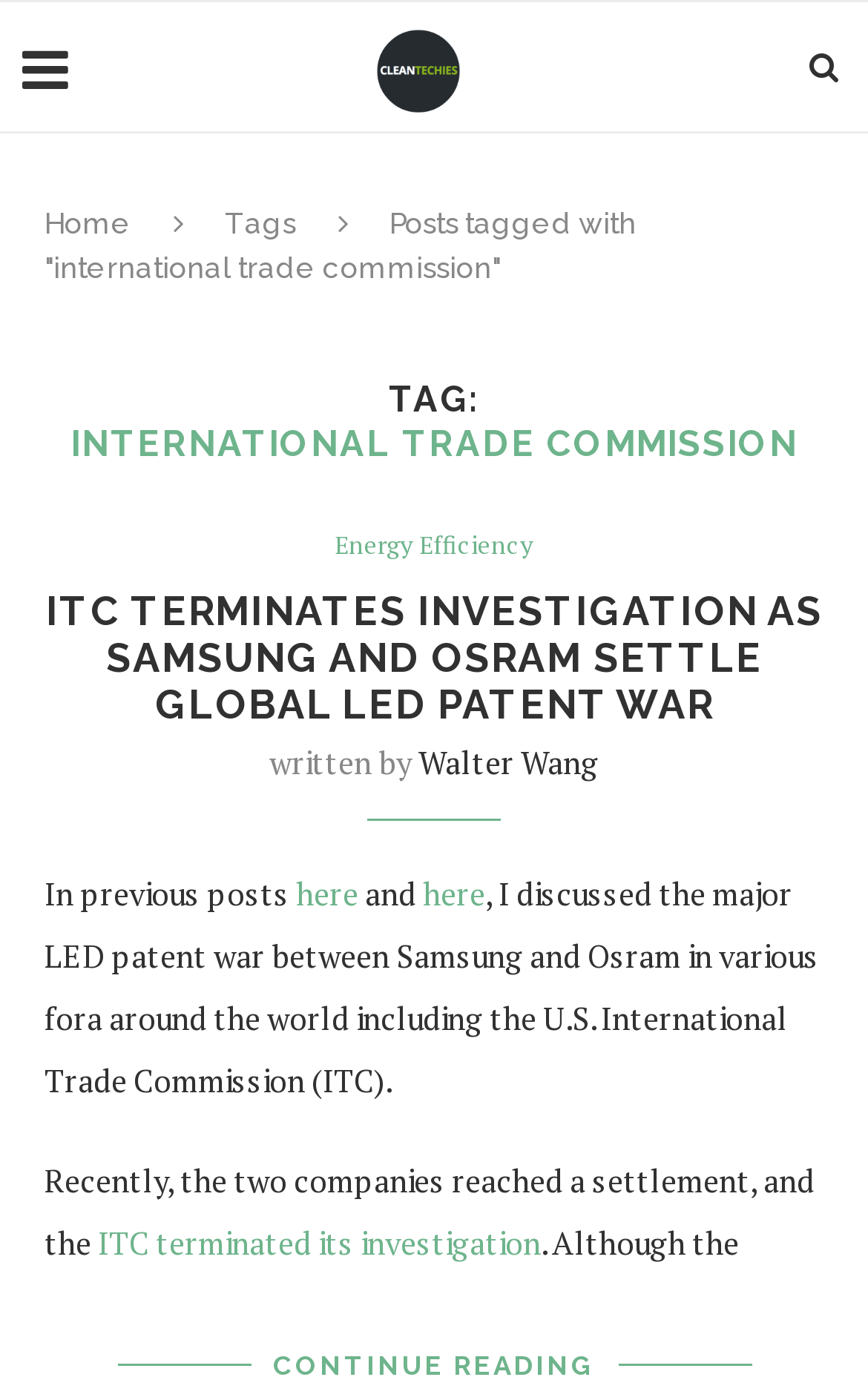What is the name of the website?
Analyze the image and deliver a detailed answer to the question.

The name of the website can be determined by looking at the heading element 'CleanTechies' which is a child of the 'LayoutTable' element and has a bounding box coordinate of [0.433, 0.005, 0.531, 0.097]. This suggests that 'CleanTechies' is a prominent element on the webpage and is likely the name of the website.